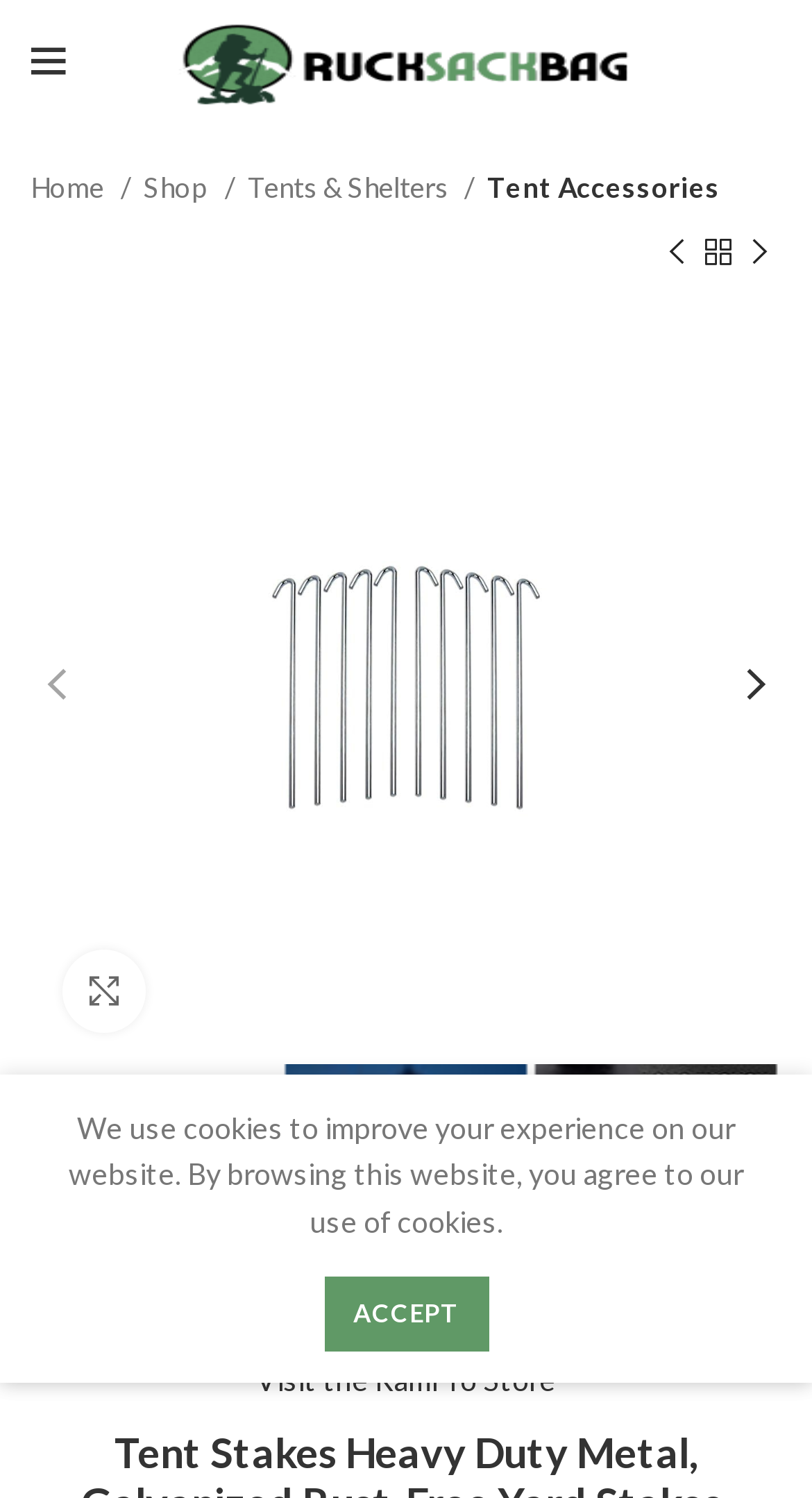What is the product category of this page?
Answer with a single word or phrase by referring to the visual content.

Tent Accessories